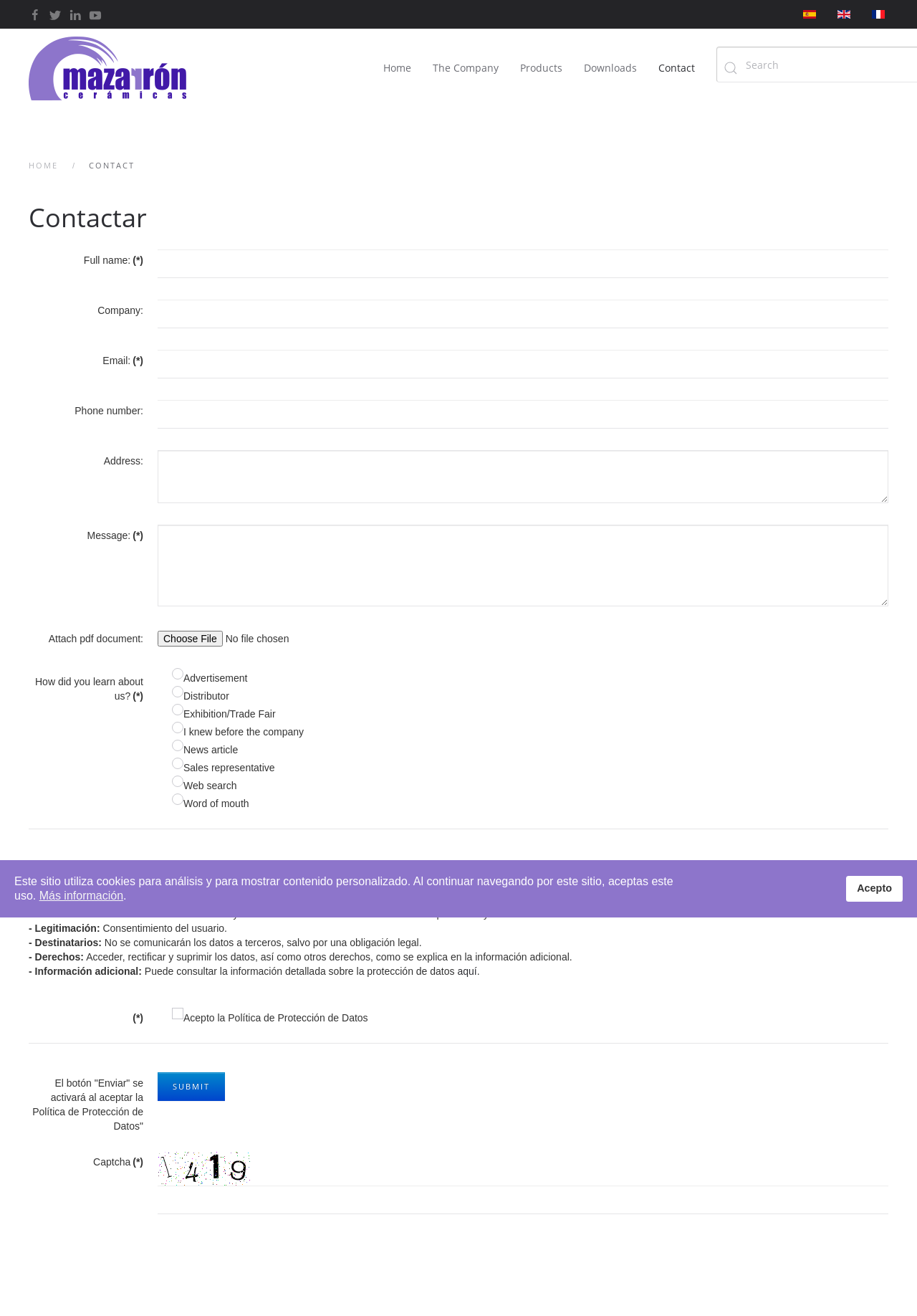Refer to the image and provide an in-depth answer to the question: 
How many languages can the webpage be translated to?

The webpage can be translated to 4 languages, namely Spanish, English, French, and an unspecified language, as indicated by the links 'Spanish (español)', 'English (UK)', 'Frenchfr-FR', and an empty link at the top of the webpage.